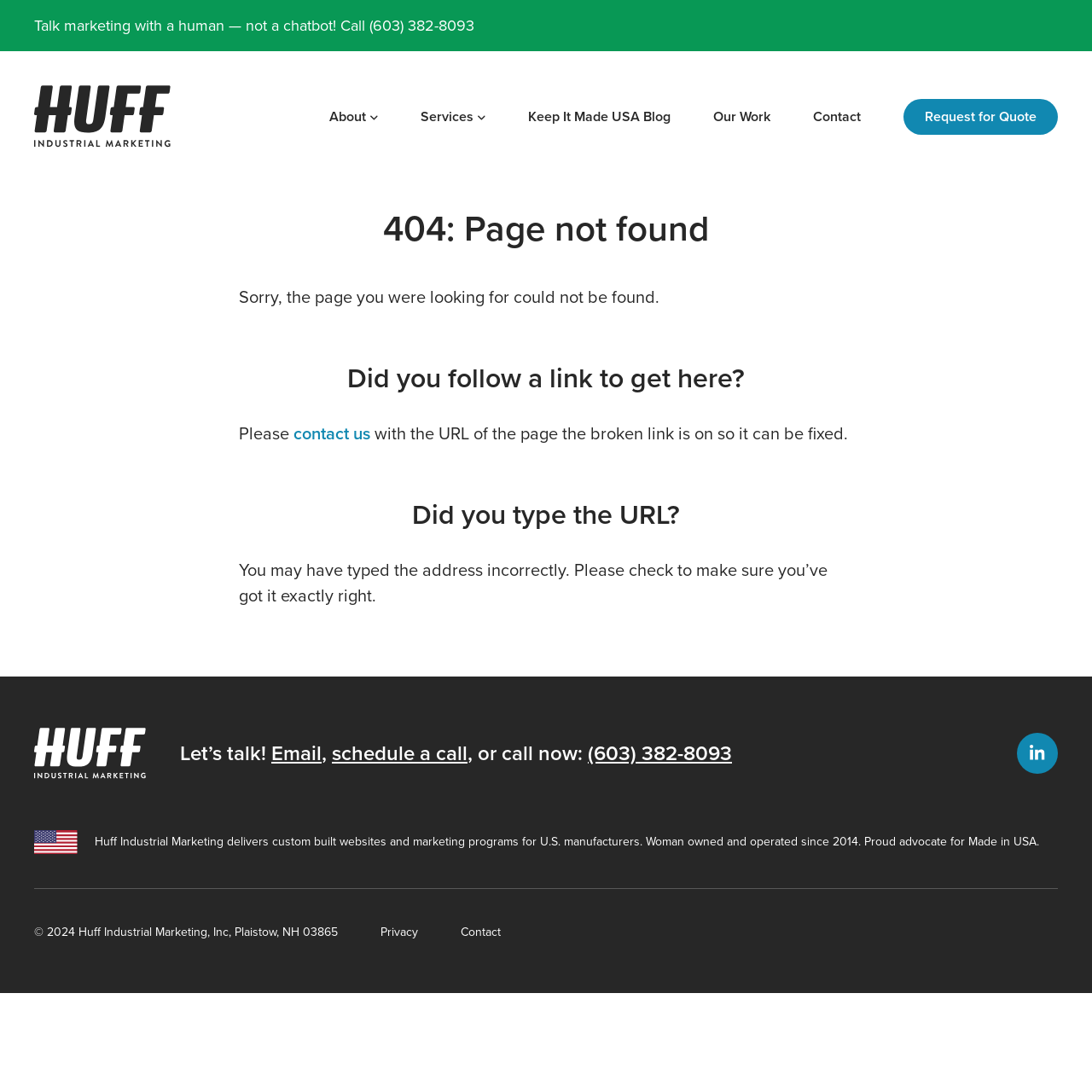Please identify the bounding box coordinates of the clickable region that I should interact with to perform the following instruction: "Visit the Huff Industrial Marketing homepage". The coordinates should be expressed as four float numbers between 0 and 1, i.e., [left, top, right, bottom].

[0.031, 0.078, 0.156, 0.135]